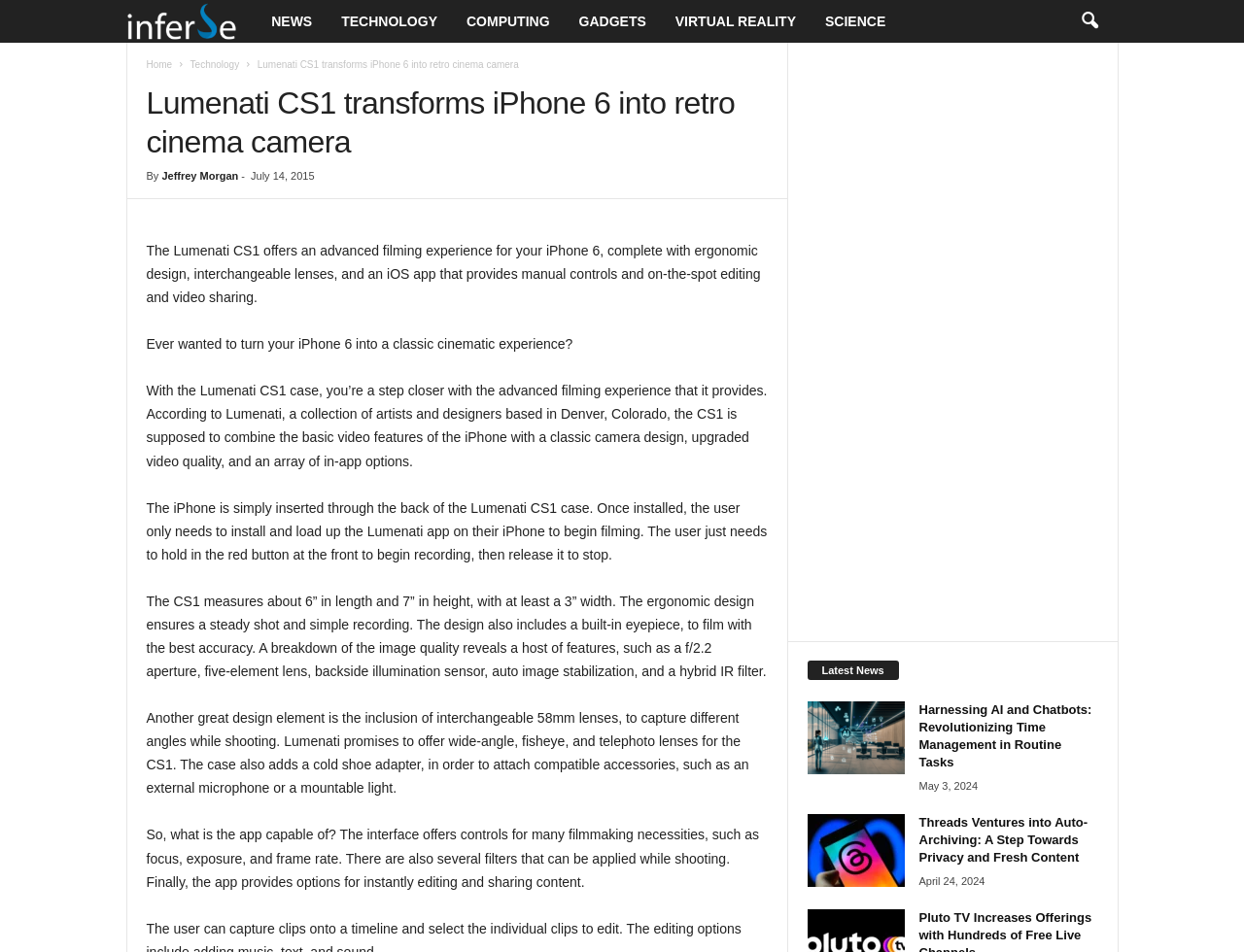Determine the bounding box coordinates of the clickable region to execute the instruction: "Click on the 'NEWS' link". The coordinates should be four float numbers between 0 and 1, denoted as [left, top, right, bottom].

[0.206, 0.0, 0.263, 0.045]